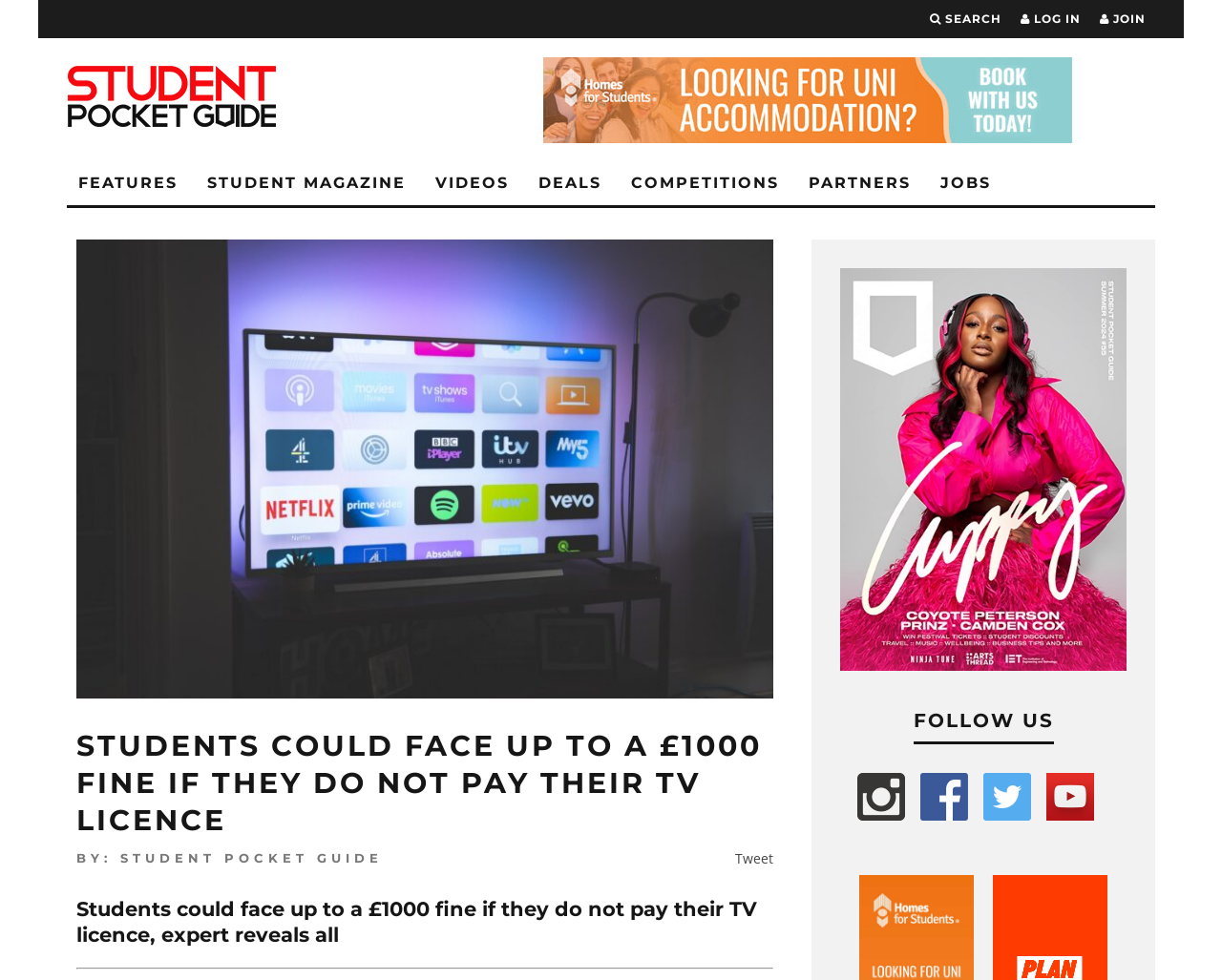What is the topic of the main article?
Based on the image, answer the question in a detailed manner.

I determined the topic of the main article by reading the heading 'STUDENTS COULD FACE UP TO A £1000 FINE IF THEY DO NOT PAY THEIR TV LICENCE' and the surrounding text.